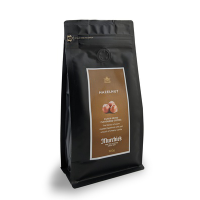Elaborate on the image by describing it in detail.

This image showcases a package of Hazelnut Coffee from Murchies, prominently displayed in a sleek black bag. The front label features an elegant design, highlighting the flavor with a visual representation of hazelnuts. The text on the label emphasizes the smooth, rich taste of the coffee, which is perfect for those who appreciate flavored beverages. This product is available for purchase, priced at $13.95, making it an attractive option for coffee lovers looking to enjoy a delightful nutty aroma in their brew.